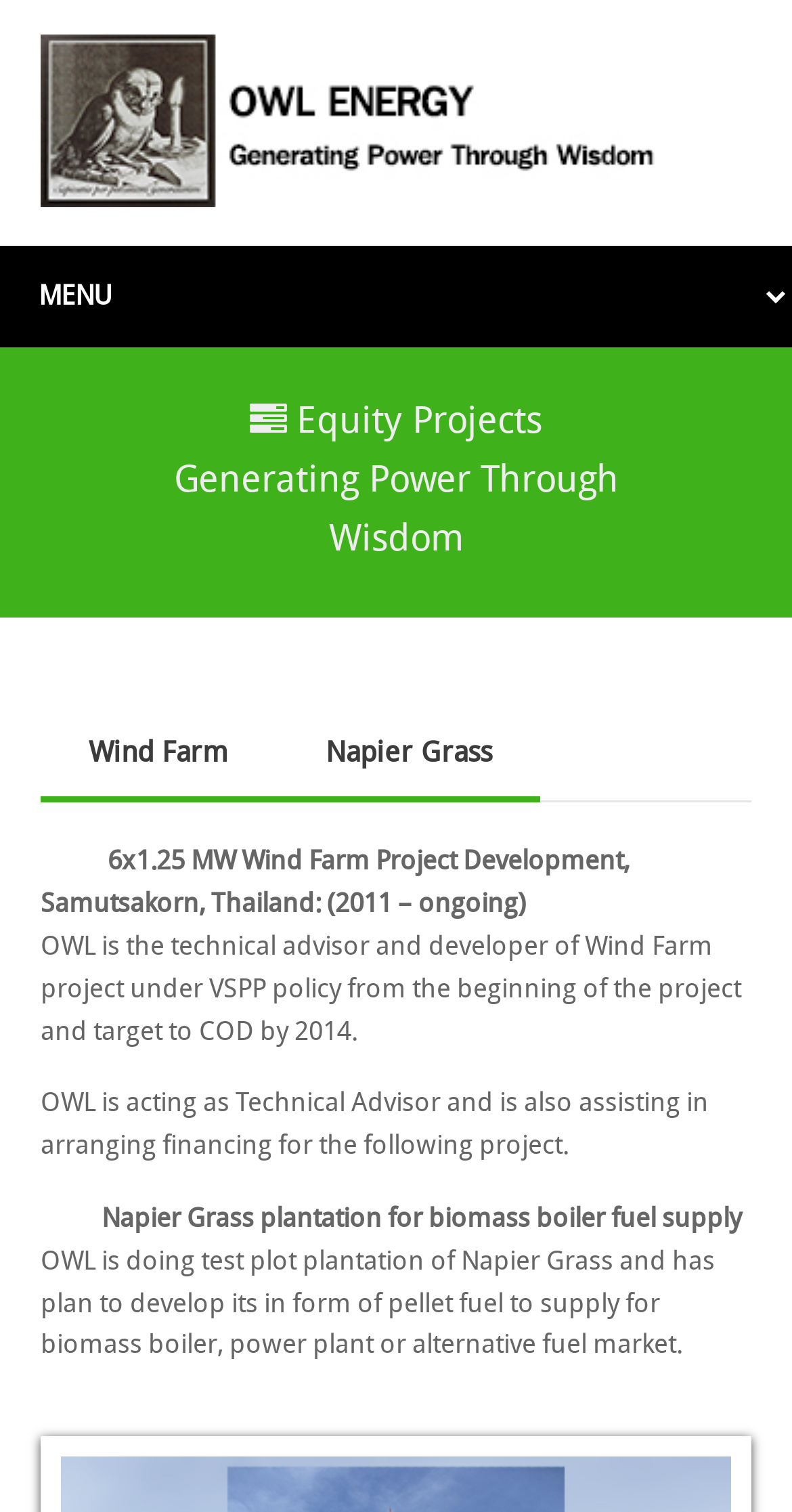Please respond to the question using a single word or phrase:
What is OWL's role in arranging financing for projects?

Assisting